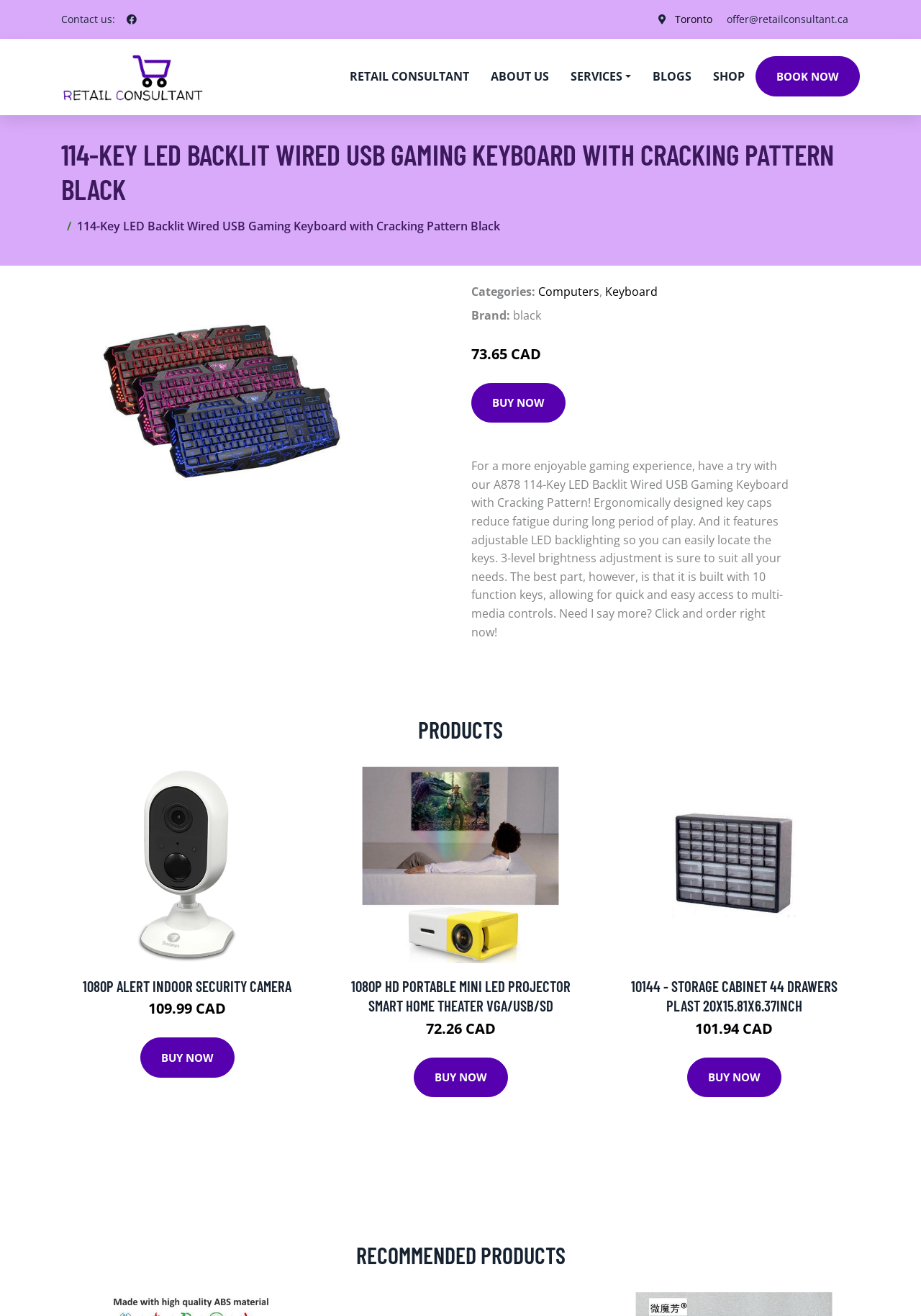Please specify the bounding box coordinates of the clickable region to carry out the following instruction: "Click on the 'TOUR OUR SHOP' link". The coordinates should be four float numbers between 0 and 1, in the format [left, top, right, bottom].

None